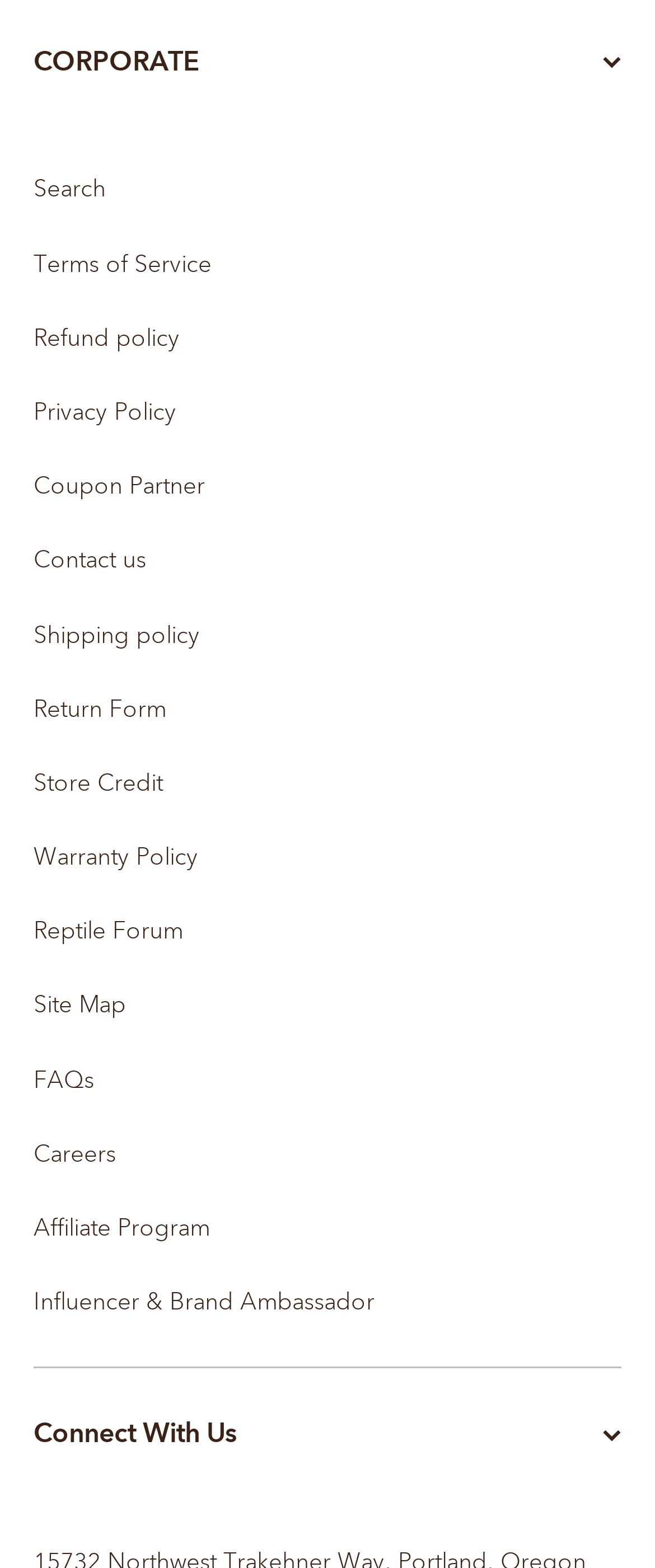Determine the bounding box coordinates of the element's region needed to click to follow the instruction: "Check FAQs". Provide these coordinates as four float numbers between 0 and 1, formatted as [left, top, right, bottom].

[0.051, 0.665, 0.949, 0.712]